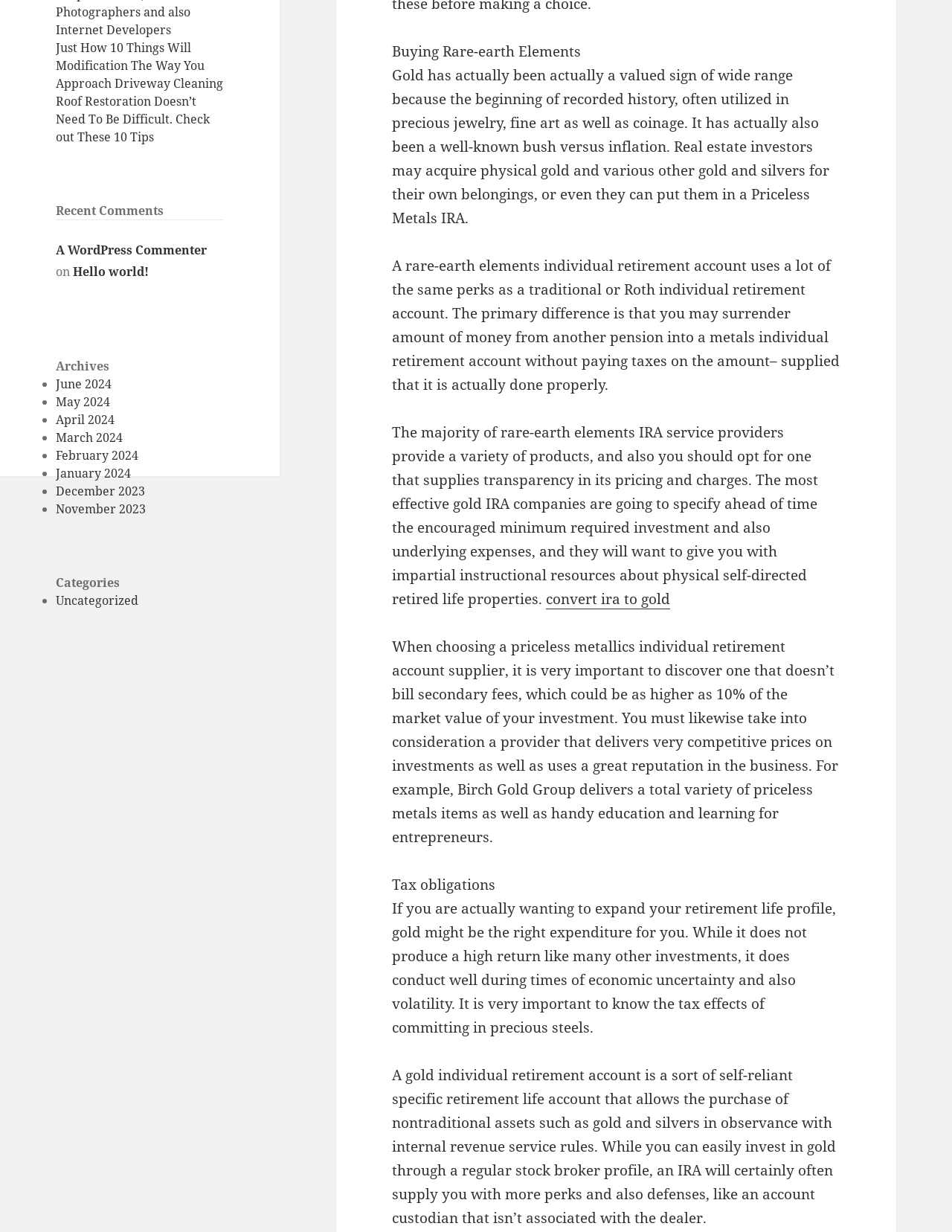Locate the bounding box for the described UI element: "A WordPress Commenter". Ensure the coordinates are four float numbers between 0 and 1, formatted as [left, top, right, bottom].

[0.059, 0.196, 0.217, 0.209]